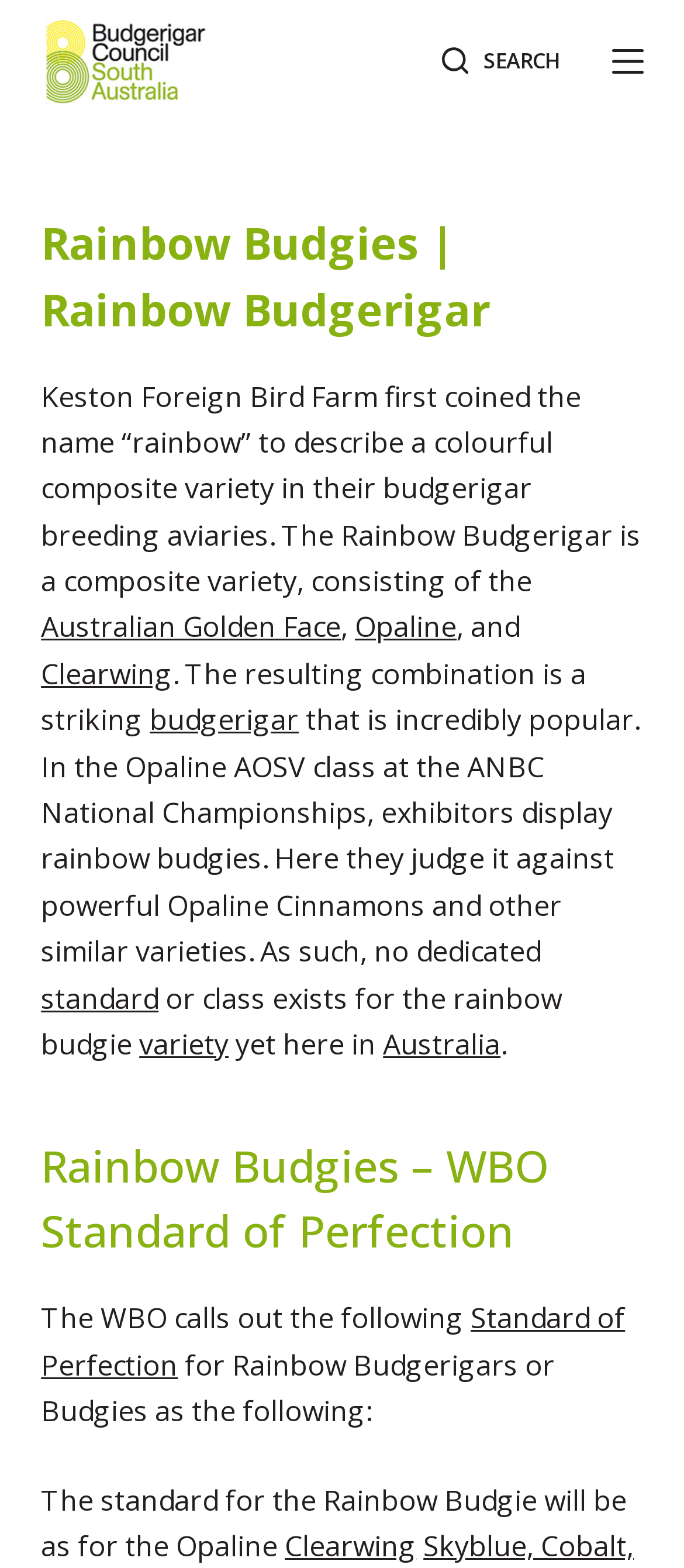By analyzing the image, answer the following question with a detailed response: What is the WBO Standard of Perfection for Rainbow Budgerigars?

According to the webpage, the WBO Standard of Perfection for Rainbow Budgerigars is the same as for Opaline. This information is provided in the section titled 'Rainbow Budgies – WBO Standard of Perfection'.